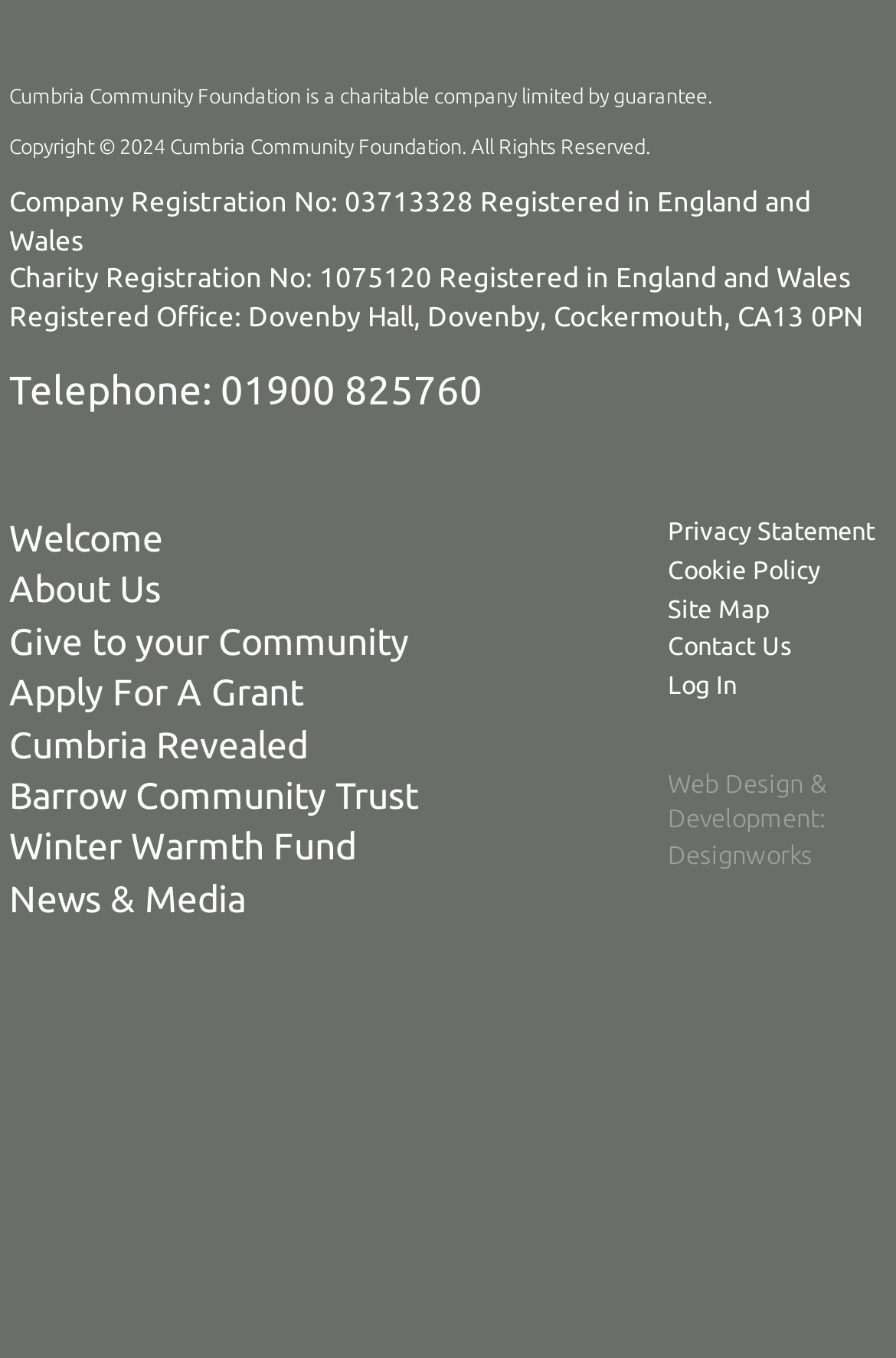Answer succinctly with a single word or phrase:
How many links are there in the top navigation menu?

7